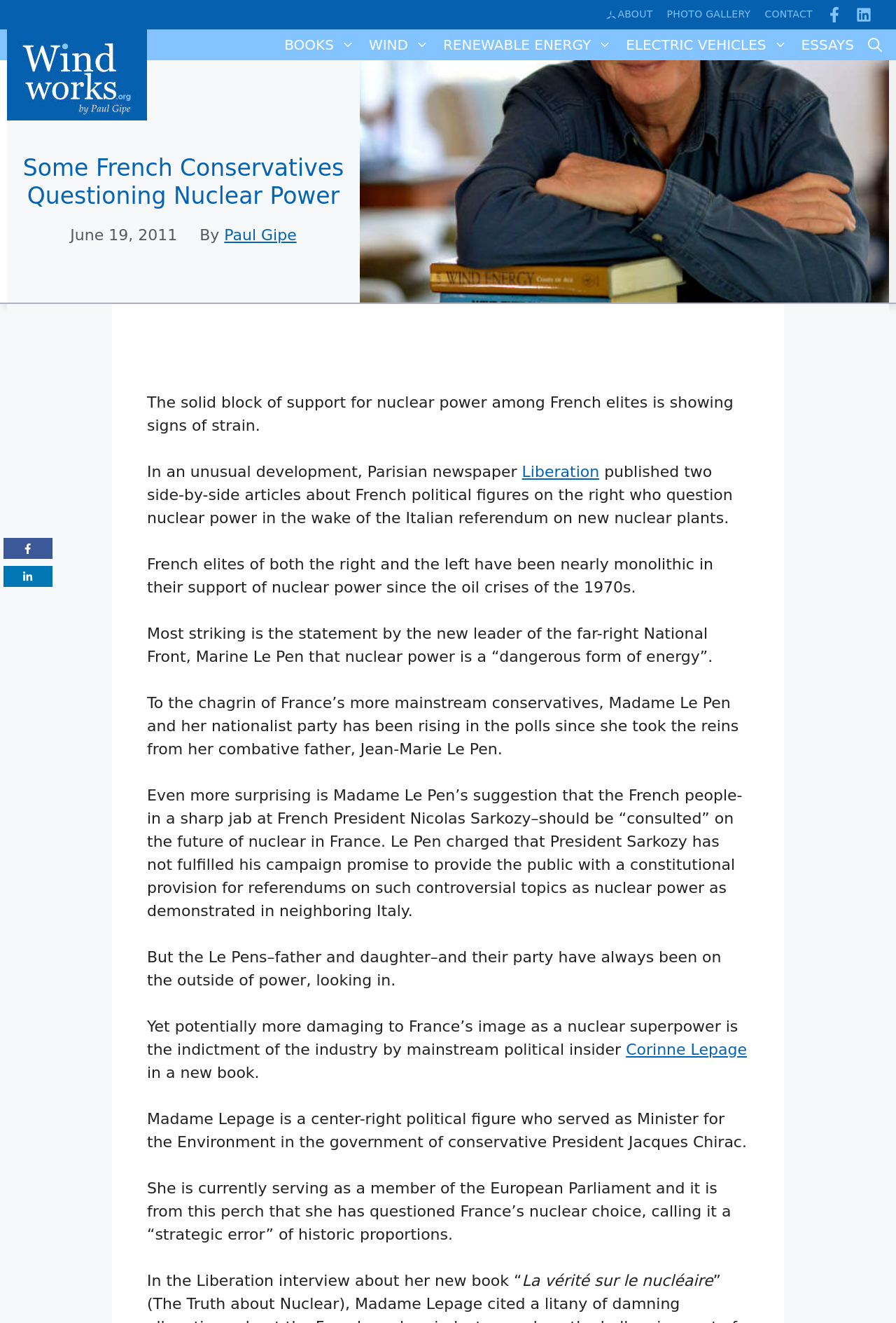Identify and provide the text of the main header on the webpage.

Some French Conservatives Questioning Nuclear Power